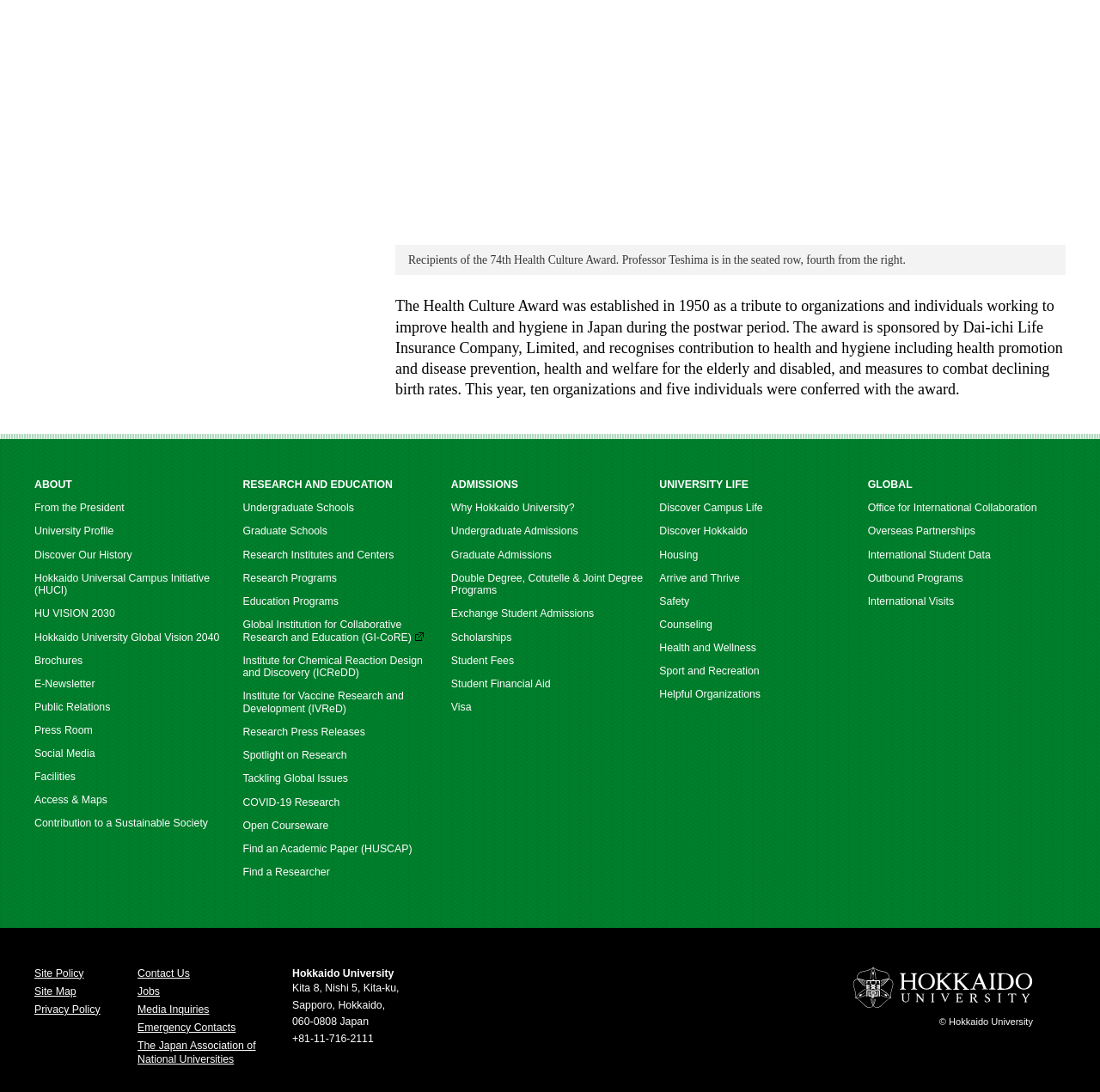Please use the details from the image to answer the following question comprehensively:
What is the purpose of the Health Culture Award?

I found the answer by reading the static text element that describes the Health Culture Award, which mentions that it recognizes contributions to health and hygiene, including health promotion and disease prevention, and measures to combat declining birth rates.